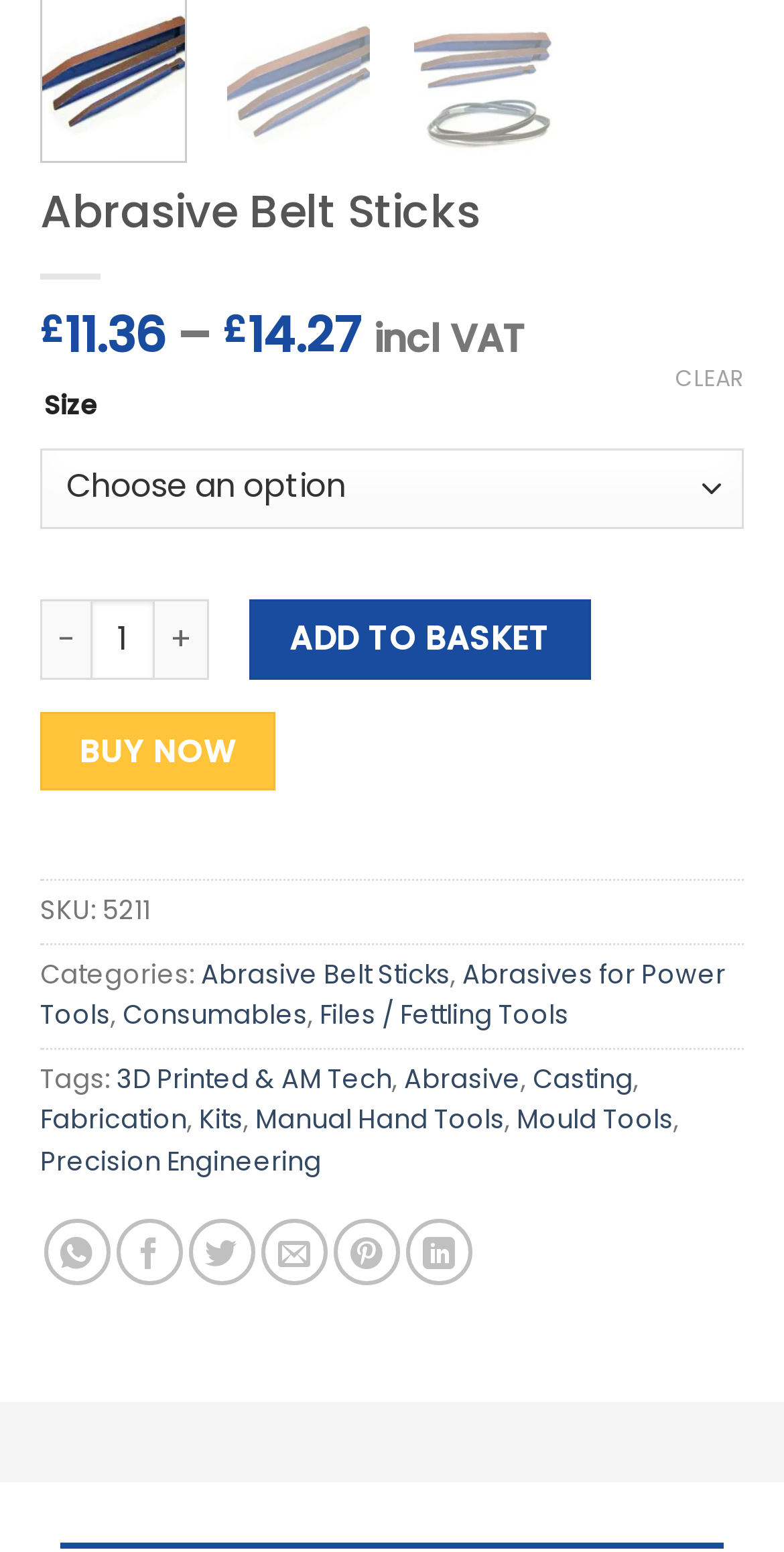Respond with a single word or phrase for the following question: 
What is the SKU of the Abrasive Belt Sticks?

5211